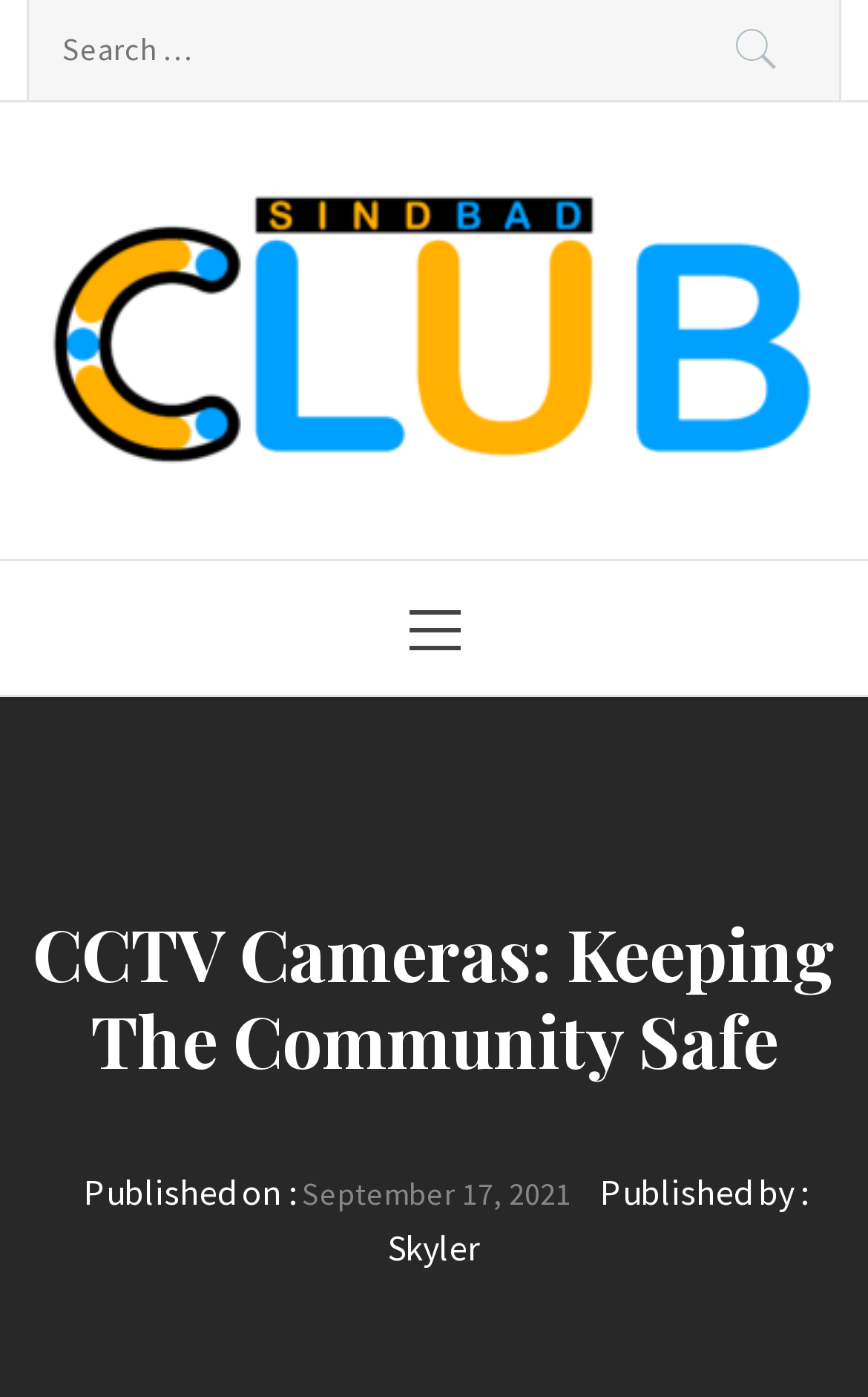Respond concisely with one word or phrase to the following query:
Who published the article?

Skyler